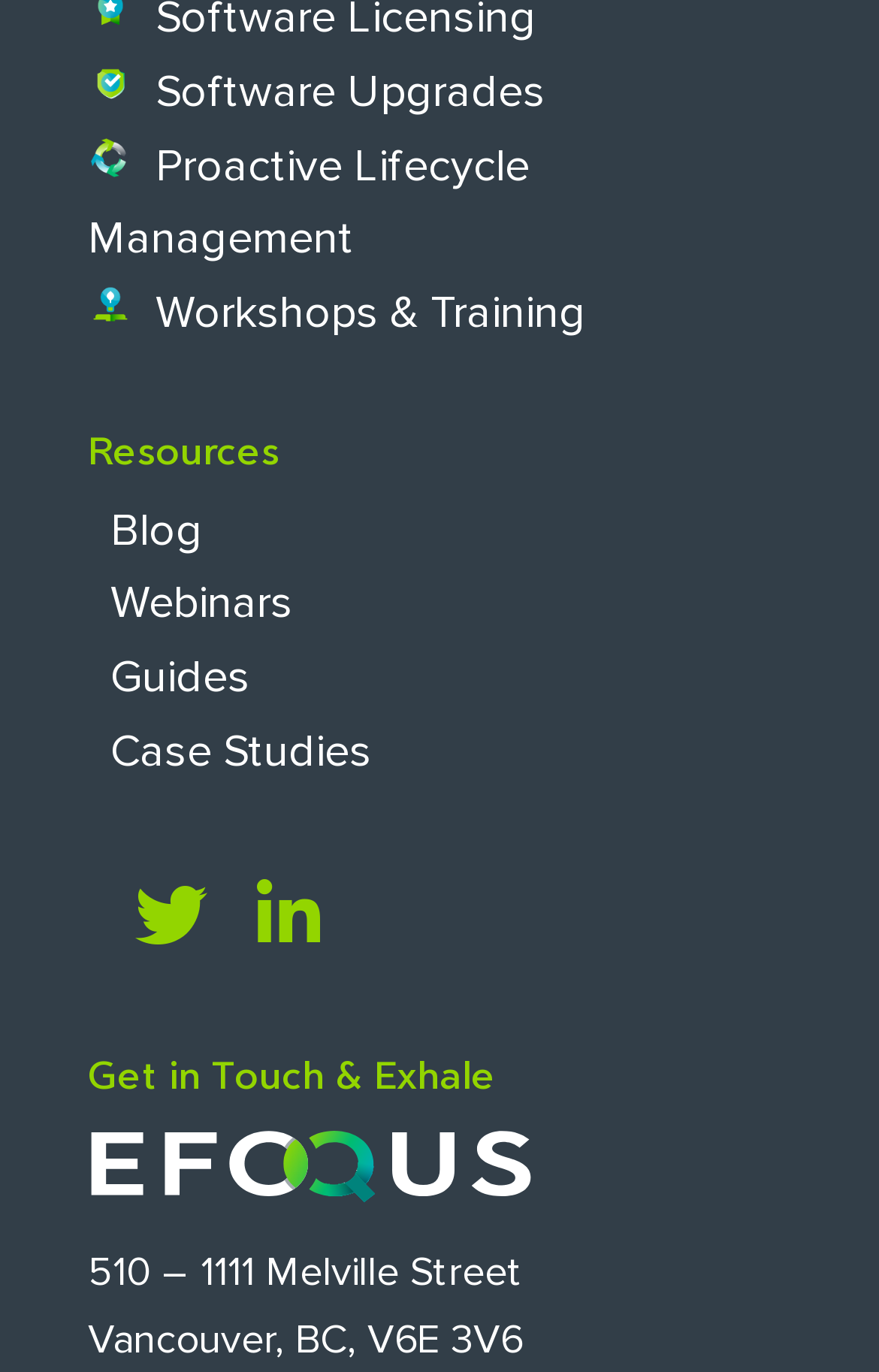What is the name of the company?
Based on the content of the image, thoroughly explain and answer the question.

The company name is EFOQUS, which can be found in the links 'EFOQUS Software Upgrades', 'EFOQUS Proactive Lifecycle Management', and 'EFOQUS Workshops & Training', as well as in the image 'efoqus logo' at the bottom of the page.